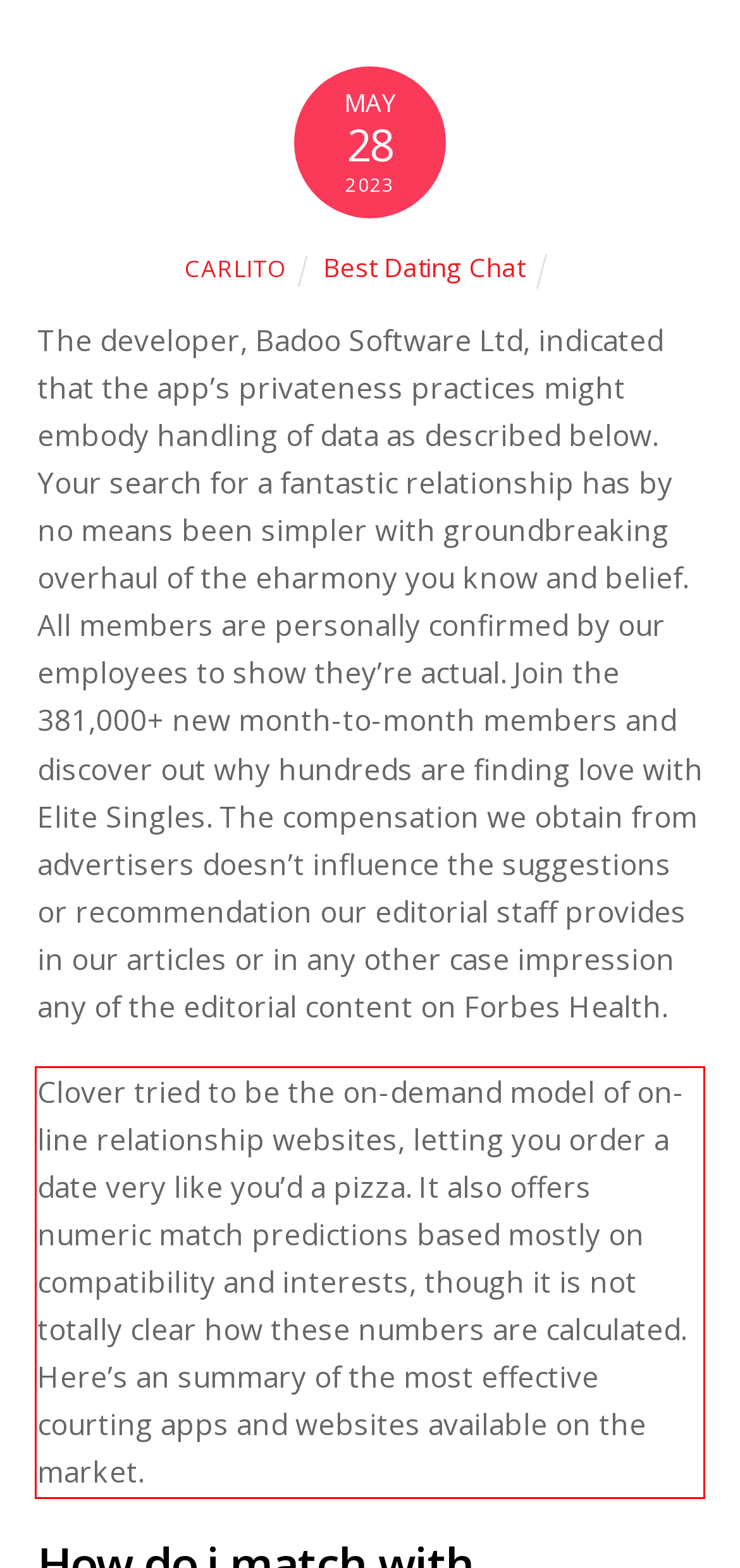Analyze the red bounding box in the provided webpage screenshot and generate the text content contained within.

Clover tried to be the on-demand model of on-line relationship websites, letting you order a date very like you’d a pizza. It also offers numeric match predictions based mostly on compatibility and interests, though it is not totally clear how these numbers are calculated. Here’s an summary of the most effective courting apps and websites available on the market.